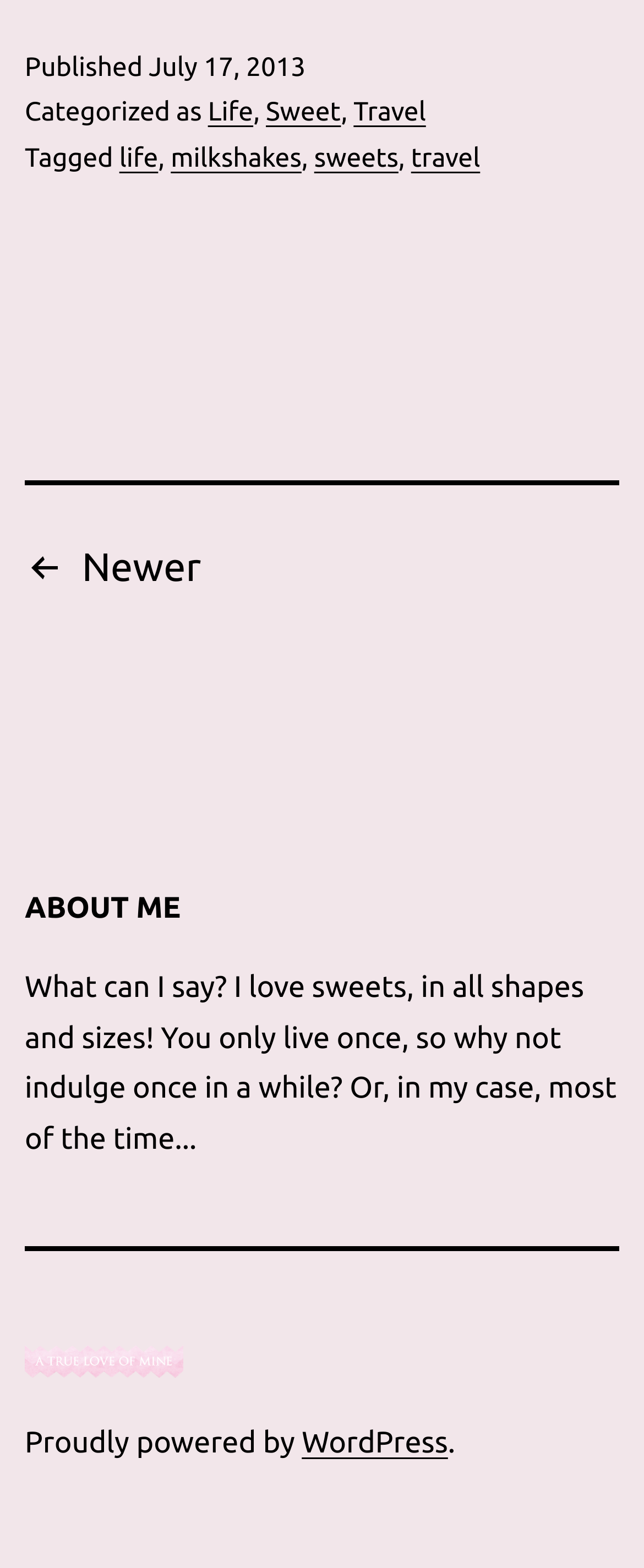Please locate the bounding box coordinates of the element that should be clicked to complete the given instruction: "Go to the 'WordPress' website".

[0.469, 0.91, 0.696, 0.931]